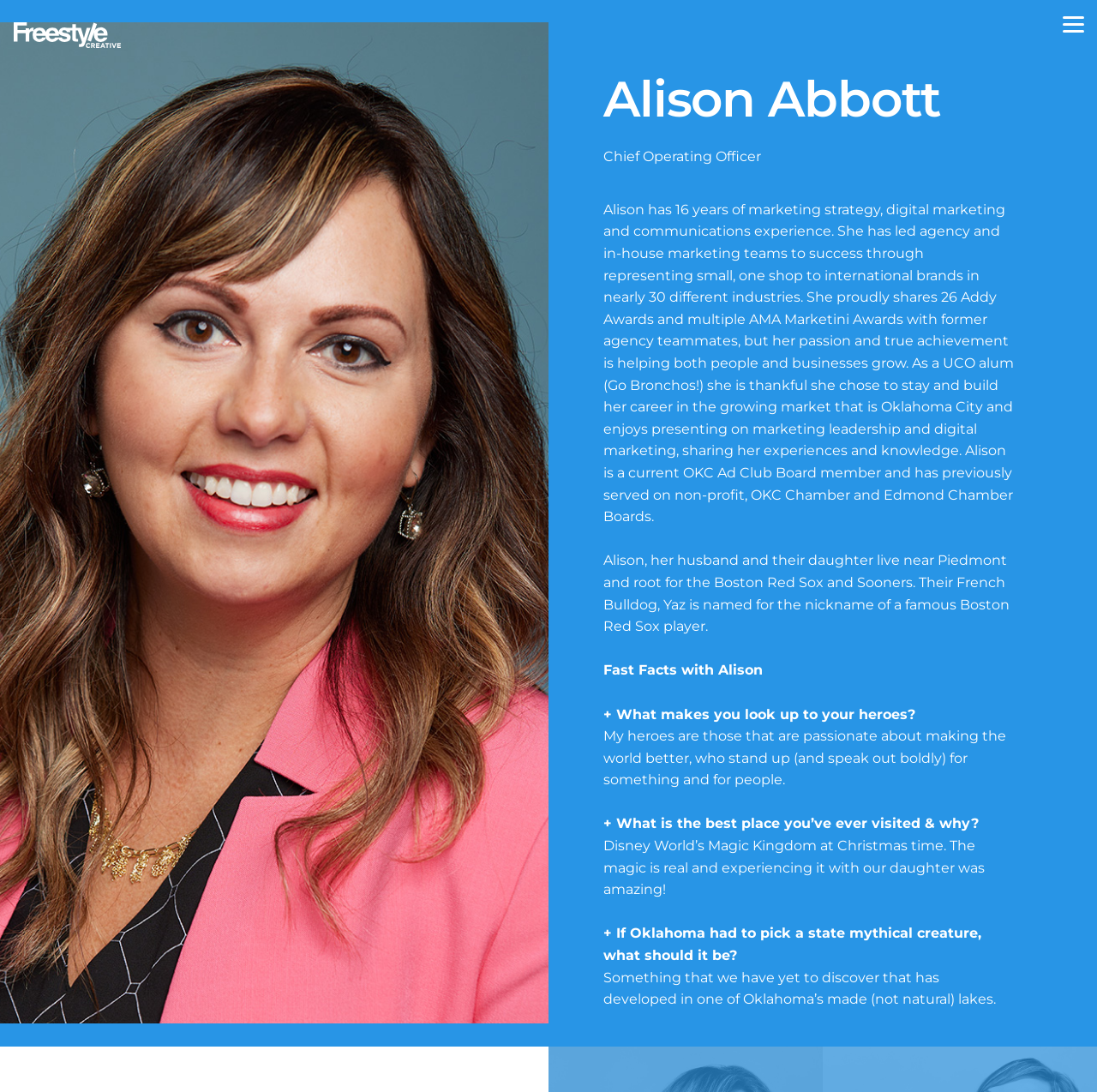Predict the bounding box of the UI element based on the description: "Subscribe to our podcast". The coordinates should be four float numbers between 0 and 1, formatted as [left, top, right, bottom].

[0.403, 0.942, 0.519, 0.953]